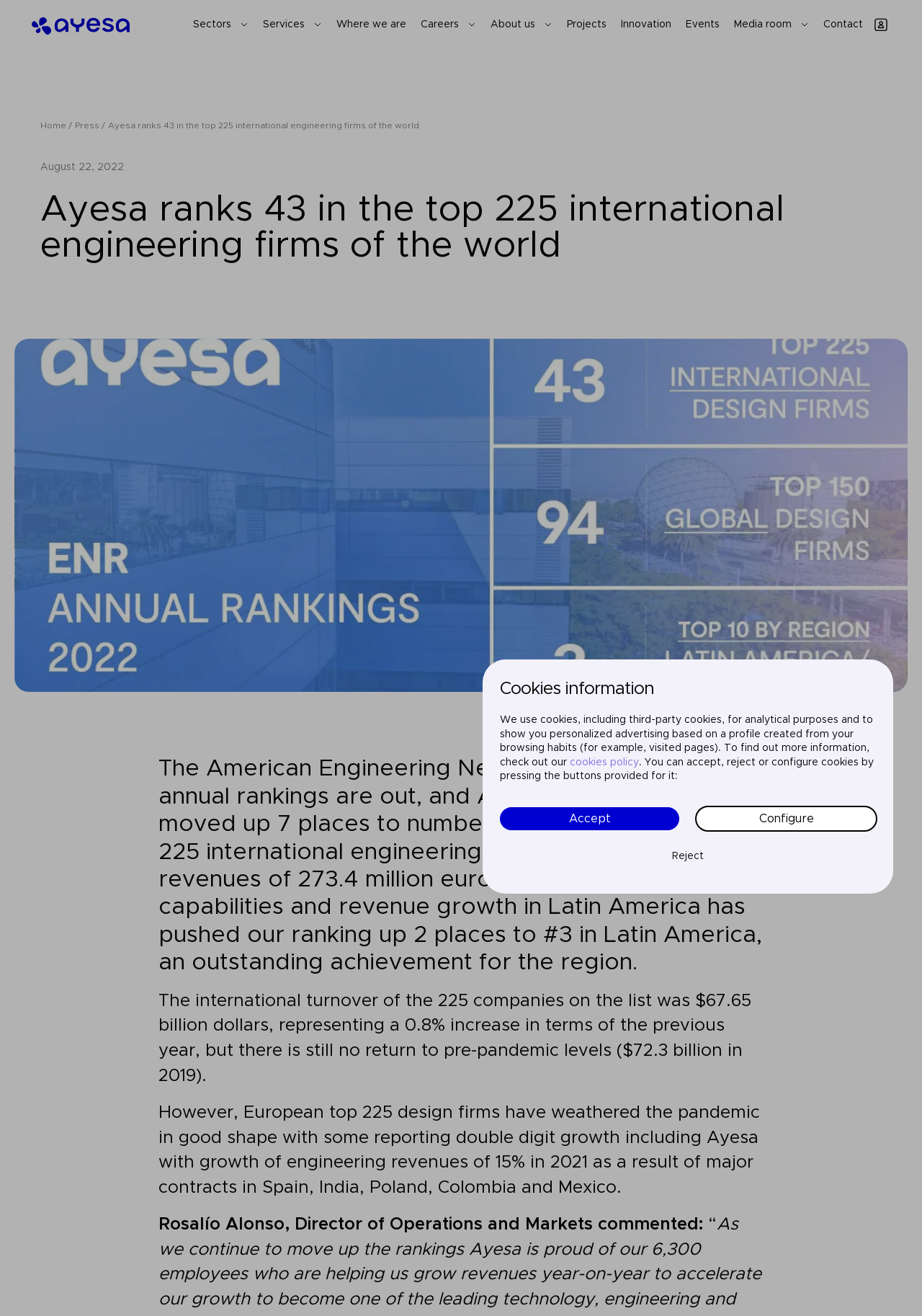Find the bounding box coordinates for the HTML element specified by: "Contact".

[0.893, 0.015, 0.936, 0.022]